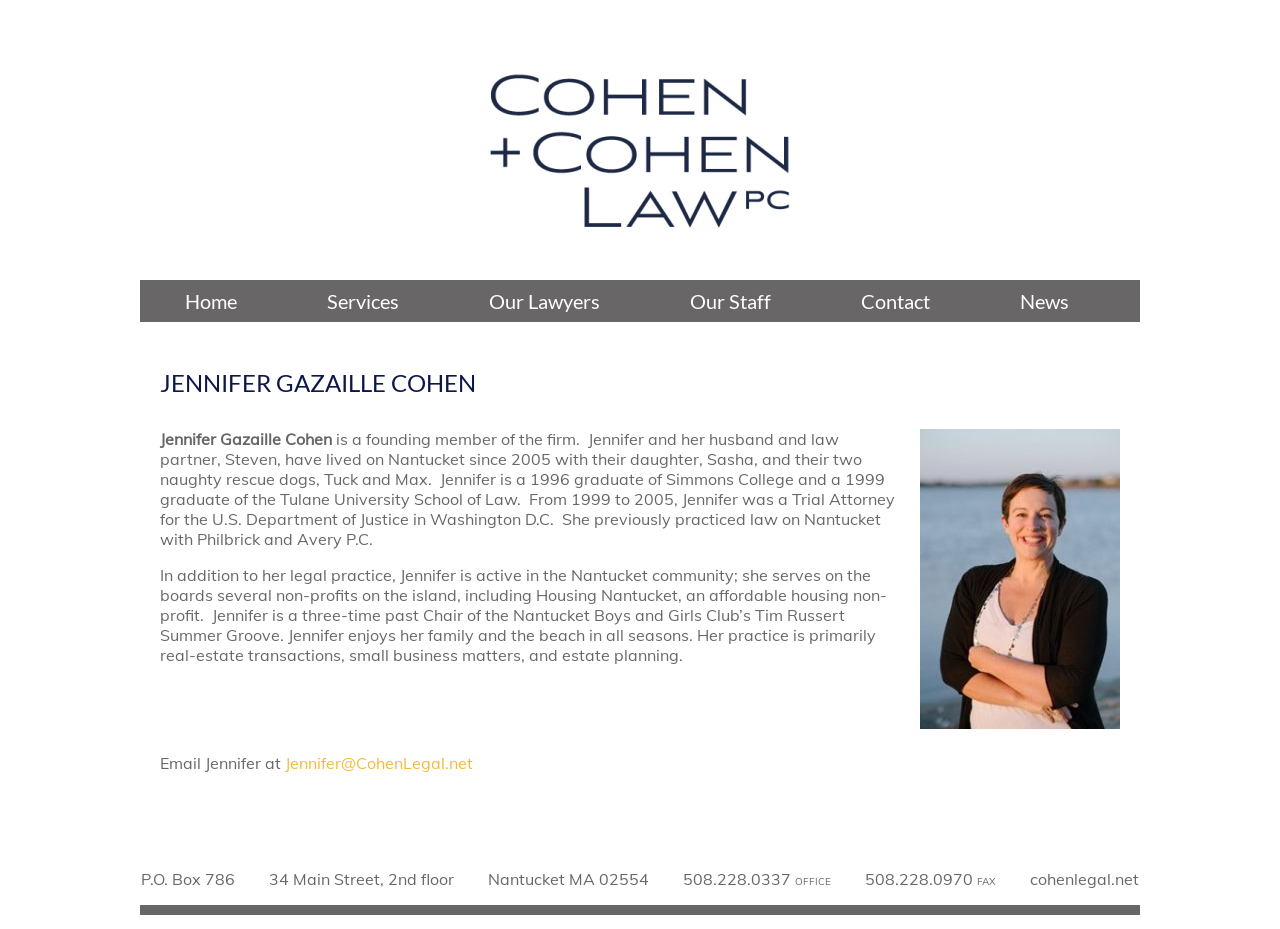Determine the coordinates of the bounding box that should be clicked to complete the instruction: "Click on the 'Jennifer@CohenLegal.net' email link". The coordinates should be represented by four float numbers between 0 and 1: [left, top, right, bottom].

[0.223, 0.811, 0.37, 0.832]